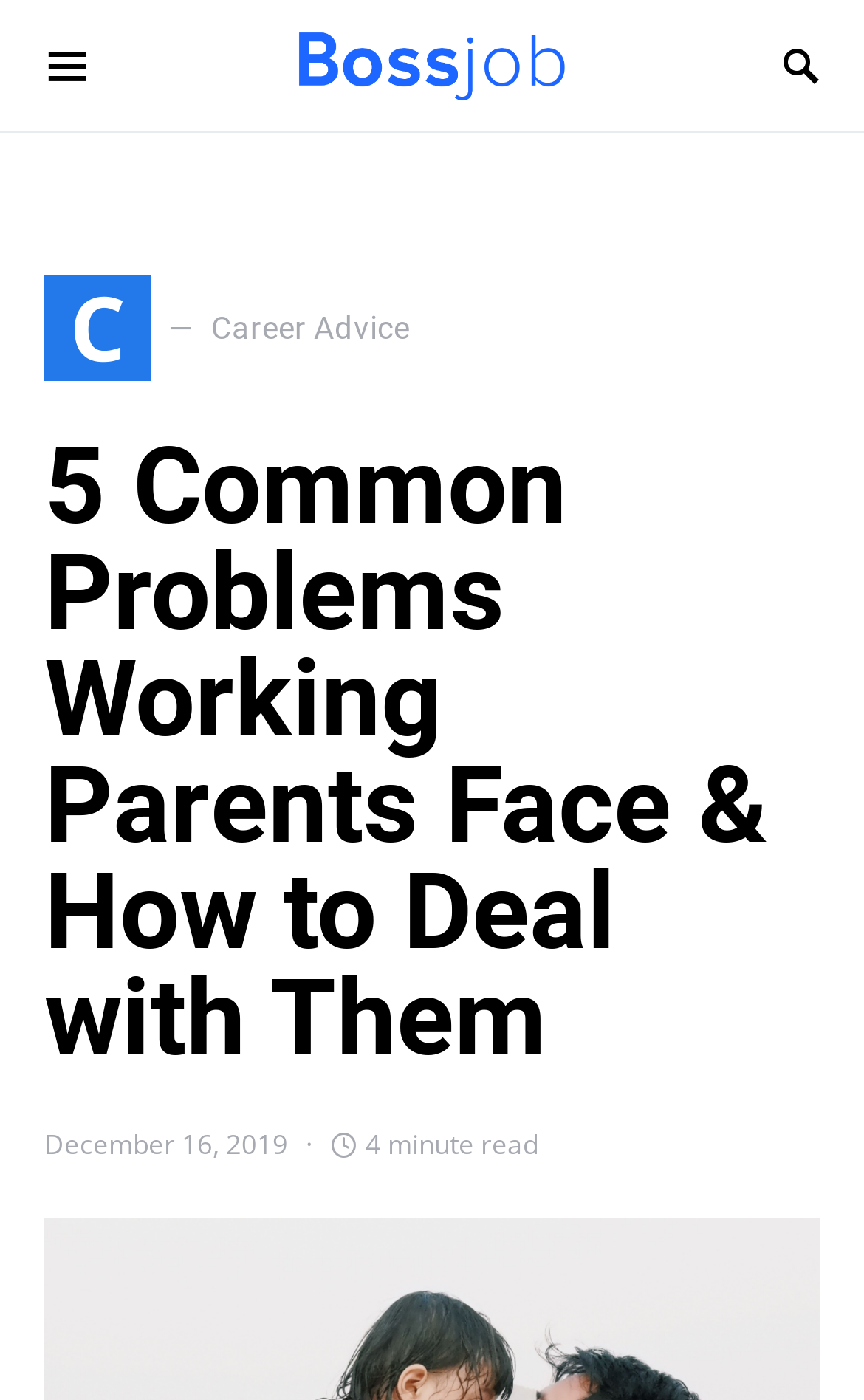Please look at the image and answer the question with a detailed explanation: What is the logo of the blog?

The logo of the blog is 'Bossjob Blog' which is an image element located at the top left of the webpage, with a bounding box coordinate of [0.337, 0.015, 0.663, 0.078].